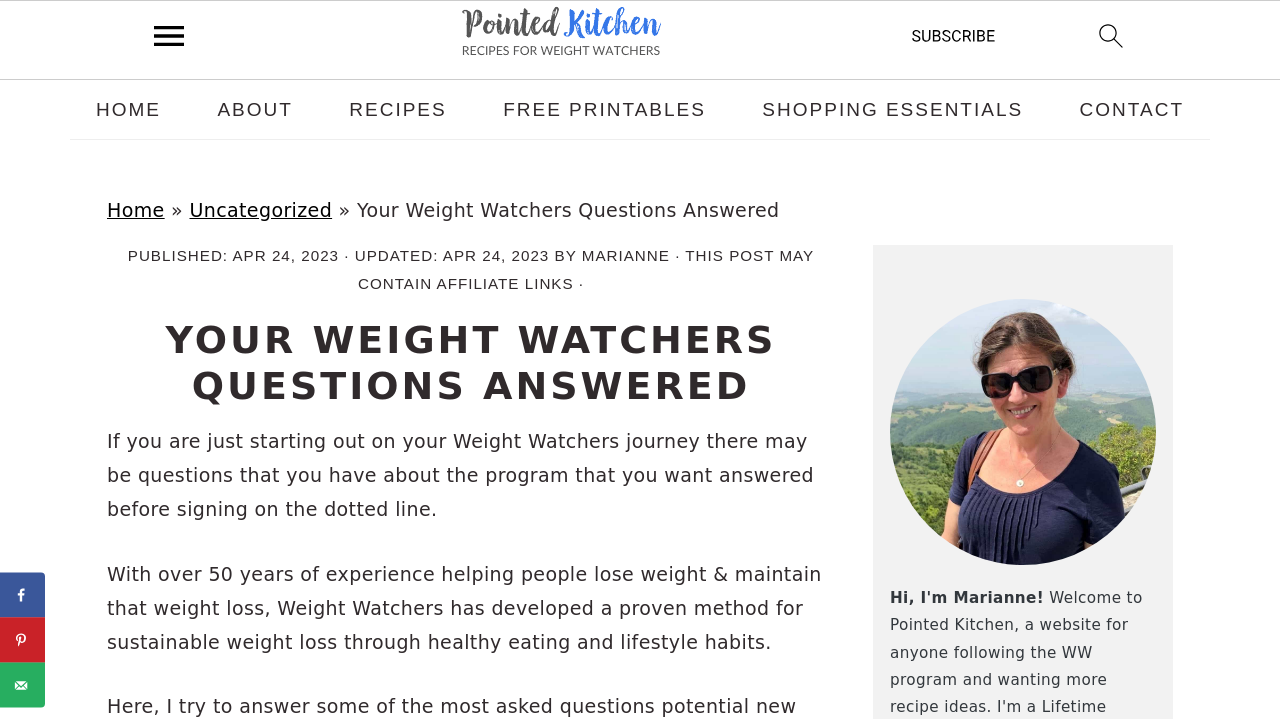Please identify the bounding box coordinates of the area I need to click to accomplish the following instruction: "go to the contact page".

[0.824, 0.111, 0.945, 0.193]